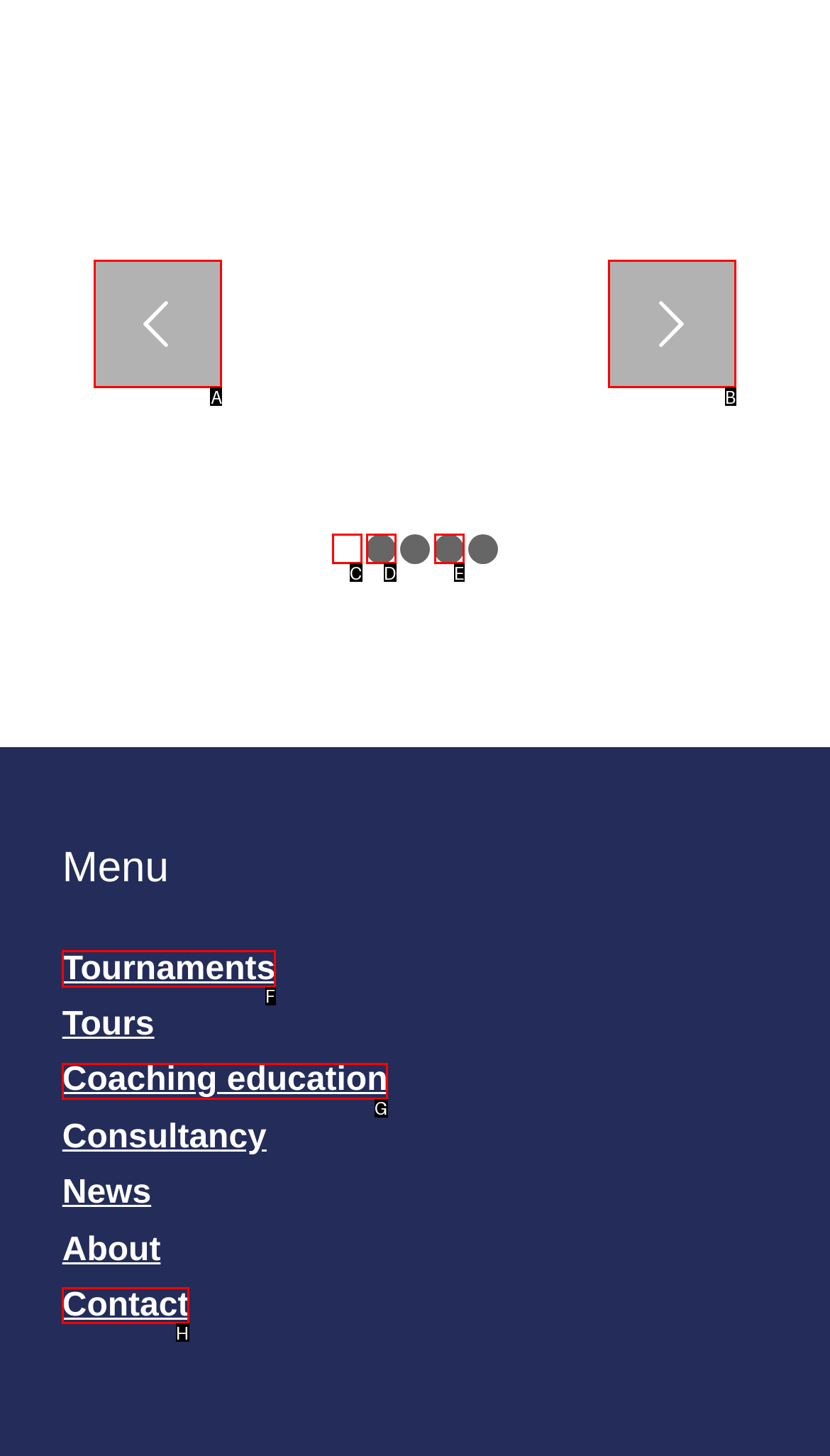Please indicate which HTML element should be clicked to fulfill the following task: go to the Tournaments page. Provide the letter of the selected option.

F